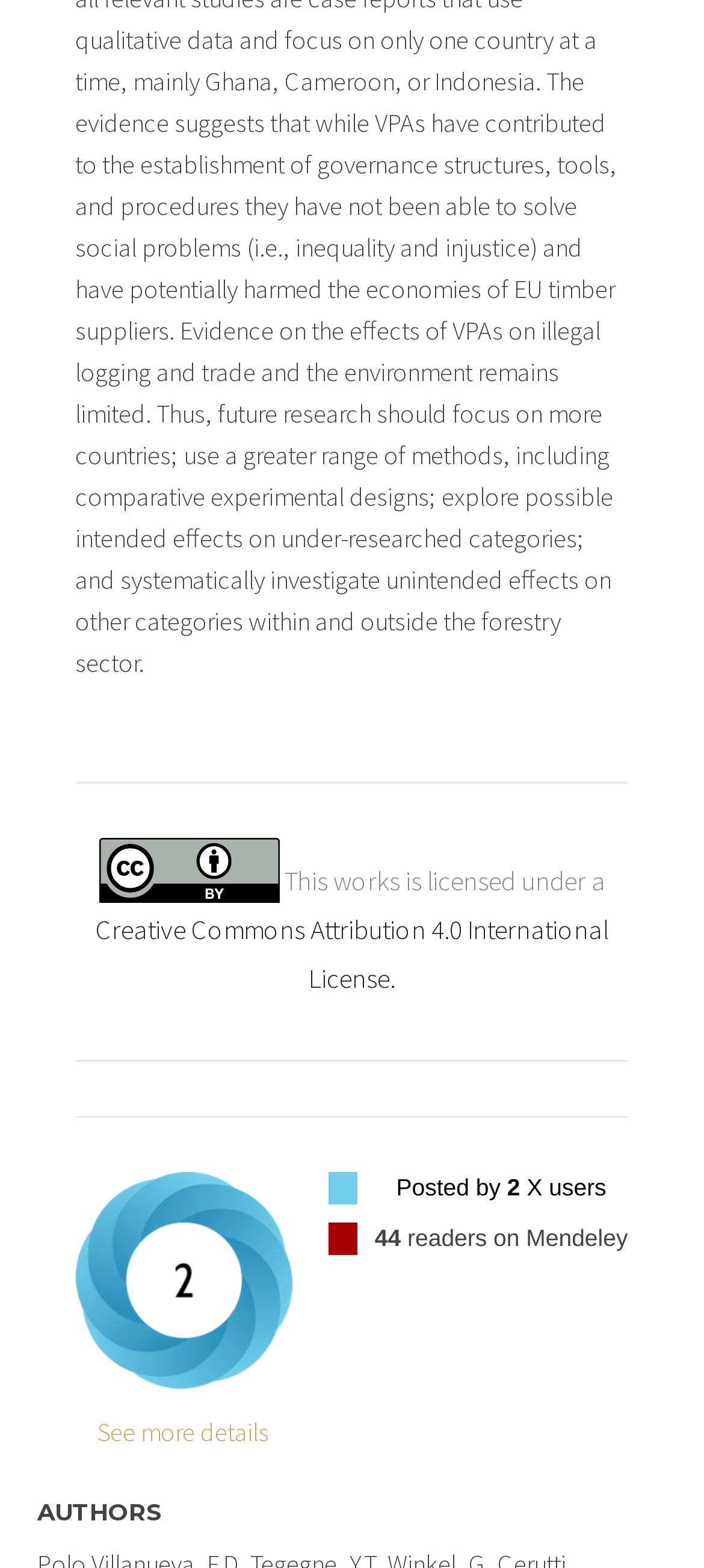Locate the bounding box coordinates for the element described below: "See more details". The coordinates must be four float values between 0 and 1, formatted as [left, top, right, bottom].

[0.139, 0.903, 0.382, 0.923]